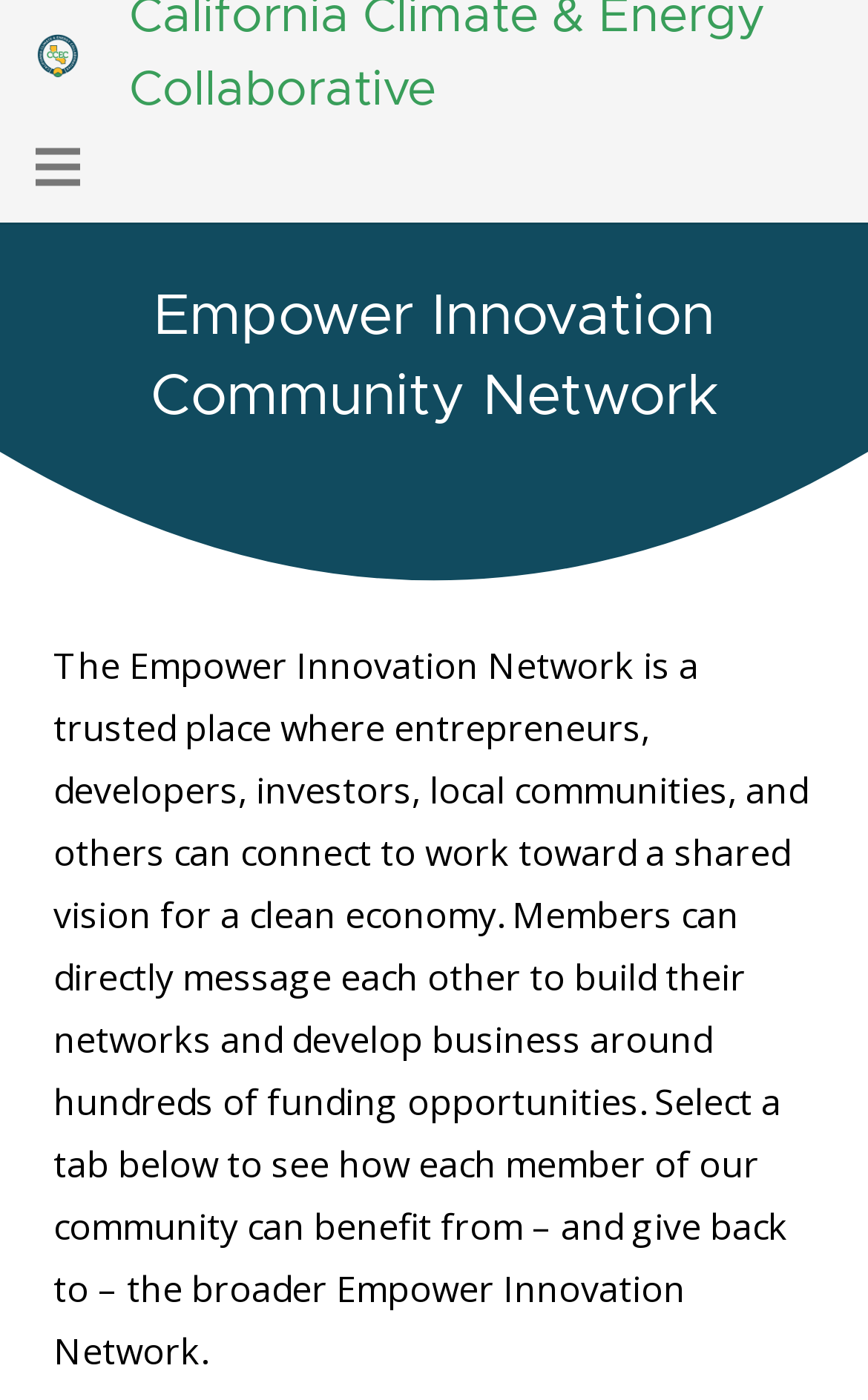What can members do on the platform?
Based on the content of the image, thoroughly explain and answer the question.

According to the webpage, members can directly message each other to build their networks and develop business around hundreds of funding opportunities. This implies that members have the ability to communicate with each other directly on the platform.